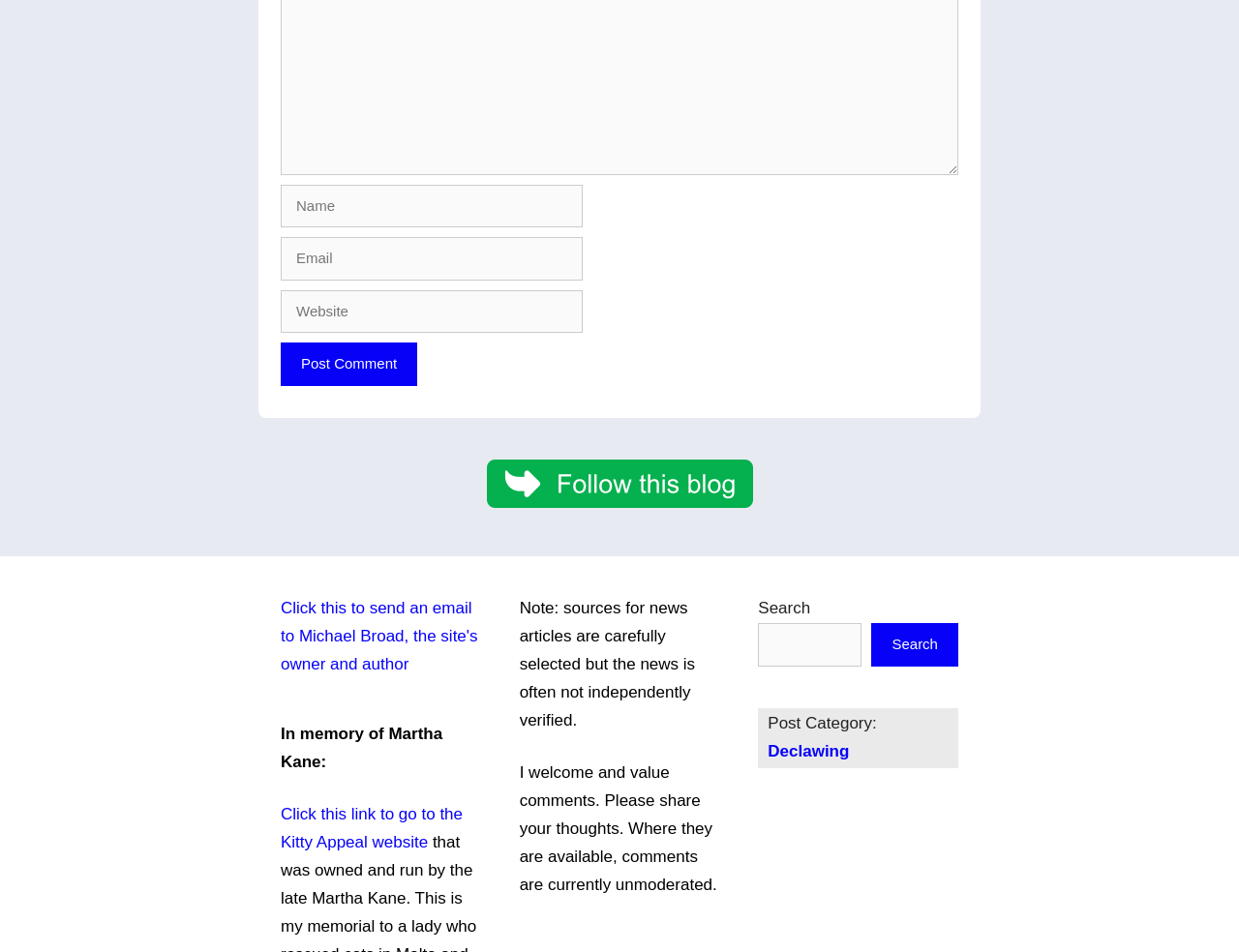Based on the provided description, "parent_node: Search name="s"", find the bounding box of the corresponding UI element in the screenshot.

[0.612, 0.655, 0.696, 0.7]